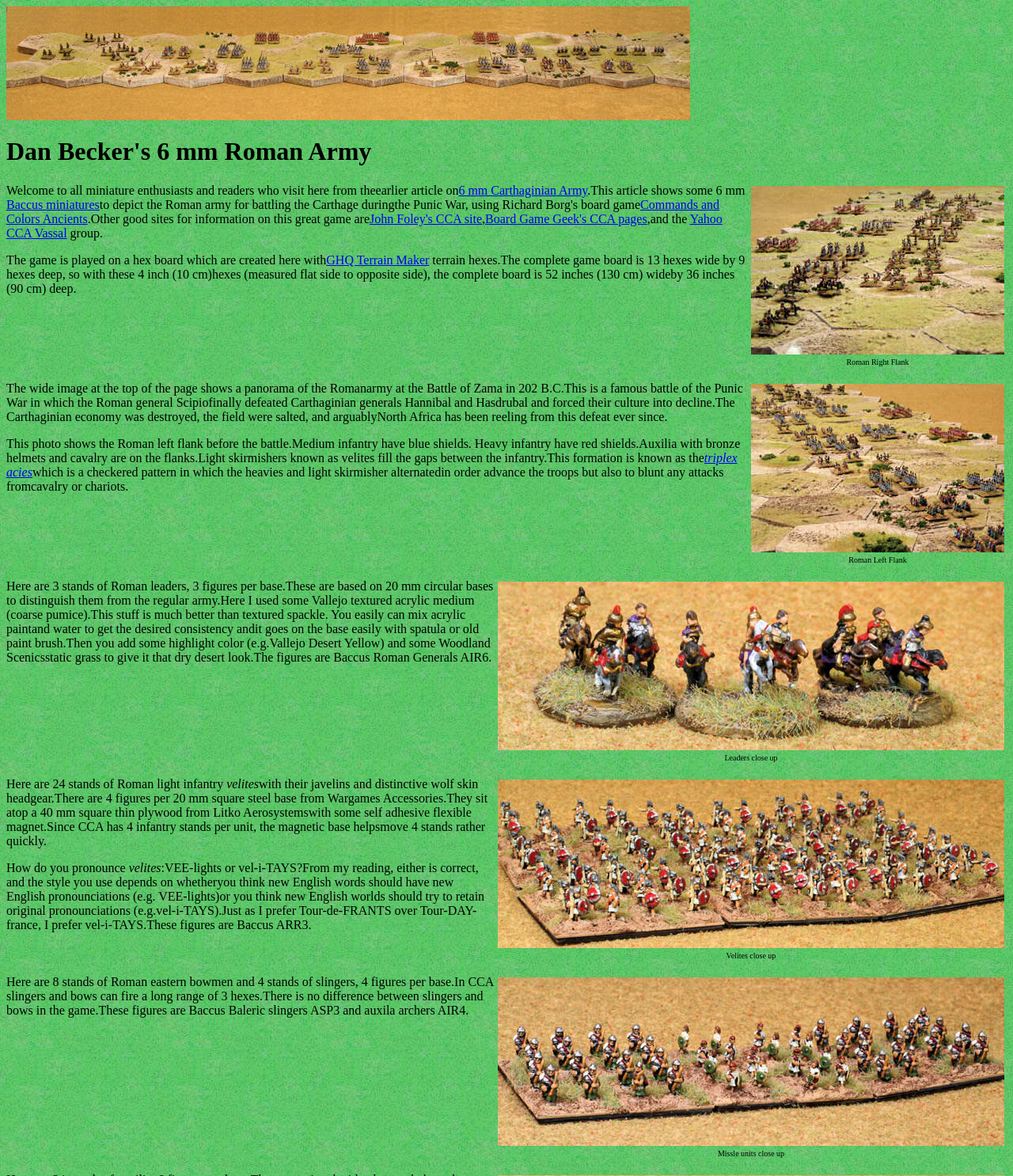Provide a thorough description of this webpage.

The webpage is about Dan Becker's 6 mm Roman Army, showcasing various aspects of the army and its components. At the top of the page, there is a wide image of the Roman army at the Battle of Zama in 202 B.C. Below the image, there is a heading with the title "Dan Becker's 6 mm Roman Army".

On the left side of the page, there is a section with links to related articles, including "Roman Zama Battle Line", "6 mm Carthaginian Army", and "Baccus miniatures". Below this section, there is a paragraph of text discussing the game Commands and Colors Ancients and providing links to relevant websites.

The main content of the page is divided into several sections, each showcasing a different aspect of the Roman army. The first section displays a table with links to "Roman Right Flank" and "Roman Left Flank", accompanied by images of the respective army formations. Below this table, there is a paragraph of text describing the game board and its dimensions.

The next section displays another table with links to "Roman Left Flank" and "Leaders close up", accompanied by images of the respective army formations. Below this table, there is a paragraph of text describing the Roman leaders and their bases.

The following sections display tables with links to "Velites infantry close up", "Missle units close up", and other army formations, accompanied by images and descriptive text. The text provides details about the army units, their composition, and the figures used to represent them.

Throughout the page, there are numerous images of the Roman army formations, leaders, and individual units, providing a visual representation of the army's composition and structure.